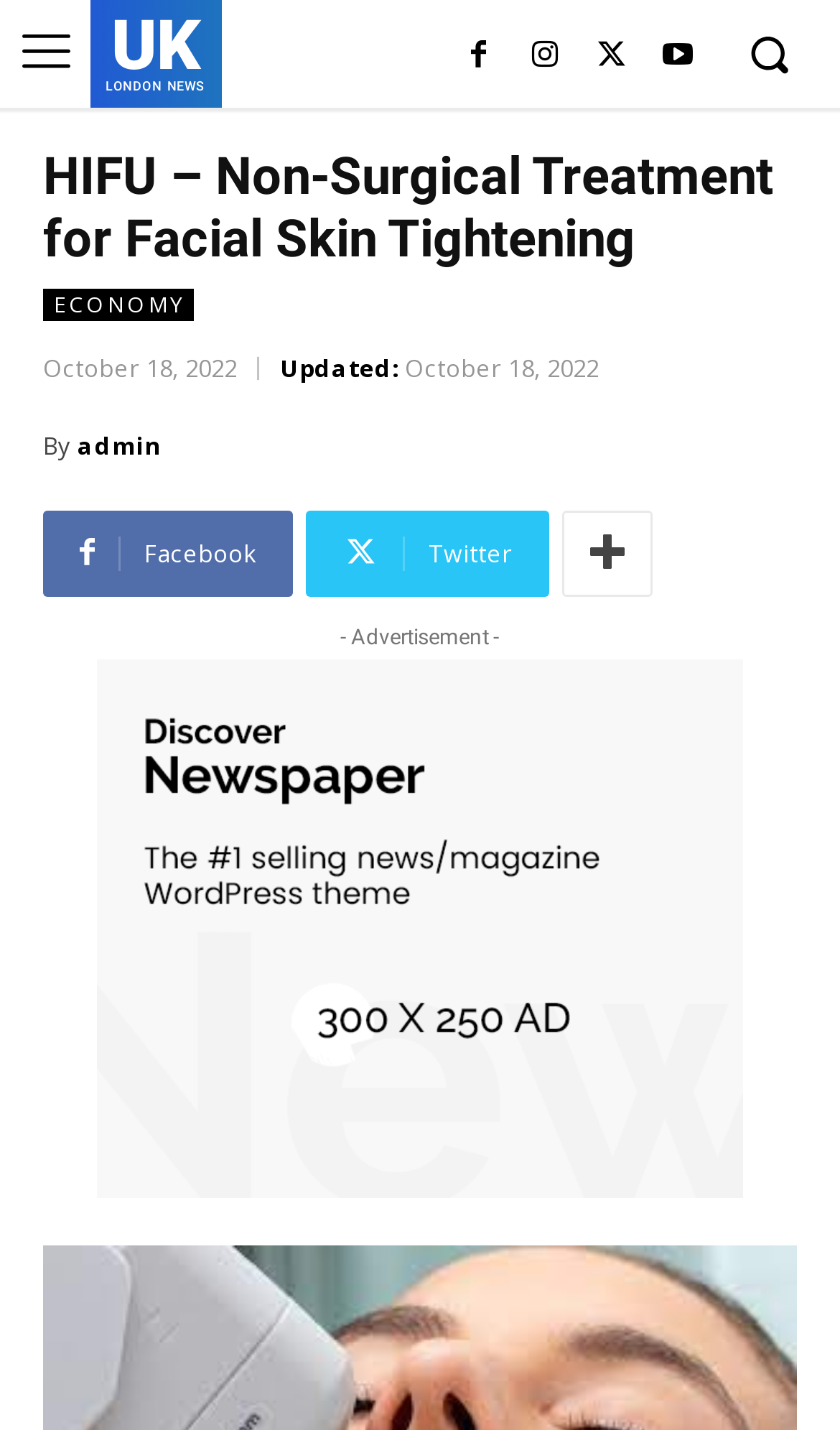Respond to the following question with a brief word or phrase:
How many social media links are present?

3